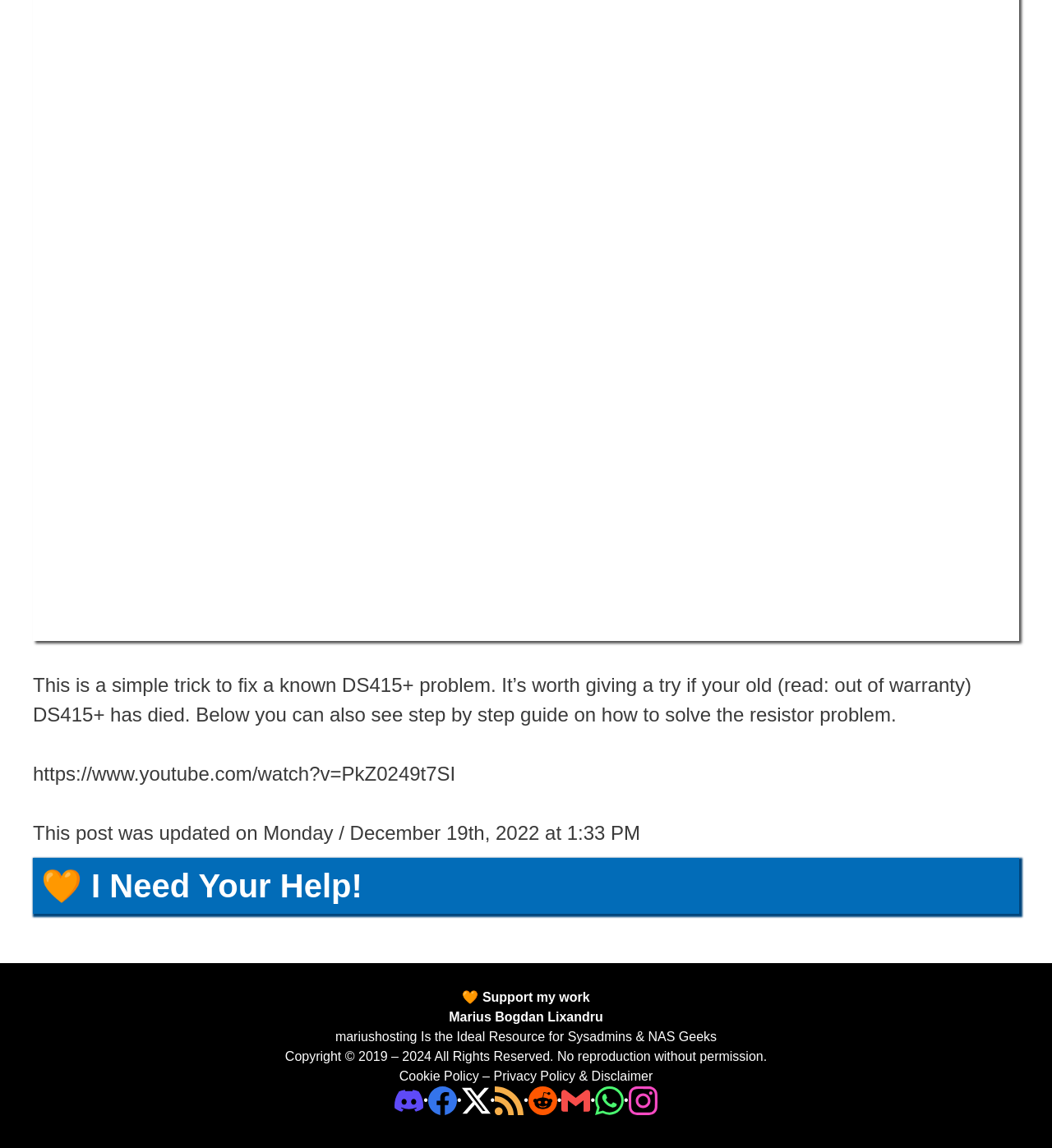Identify the bounding box coordinates for the element you need to click to achieve the following task: "Click the link to watch the YouTube video". Provide the bounding box coordinates as four float numbers between 0 and 1, in the form [left, top, right, bottom].

[0.031, 0.664, 0.433, 0.683]